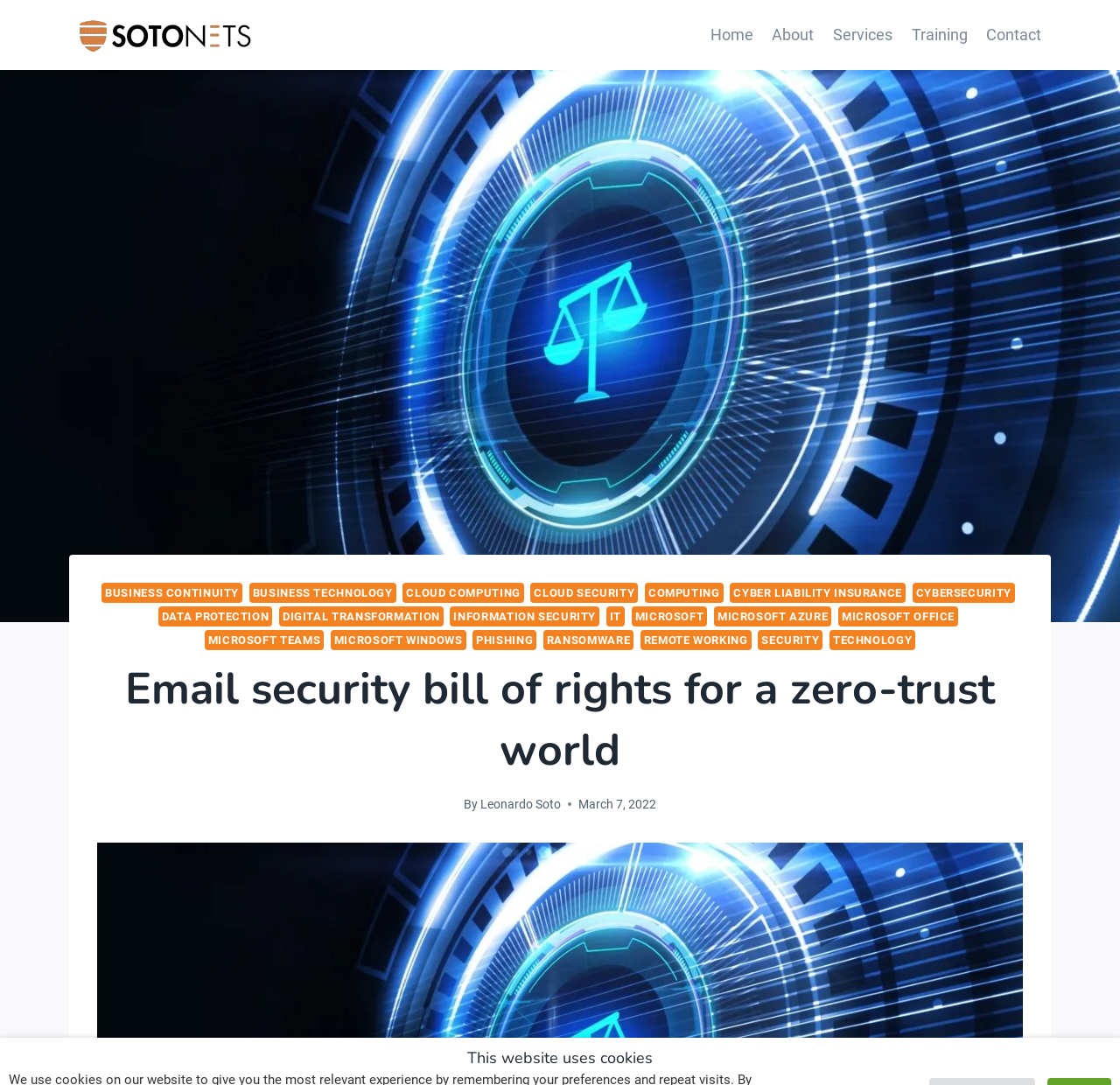When was the article published?
Based on the visual details in the image, please answer the question thoroughly.

I found the answer by looking at the time element below the heading of the article, which says 'March 7, 2022'. This suggests that the article was published on March 7, 2022.